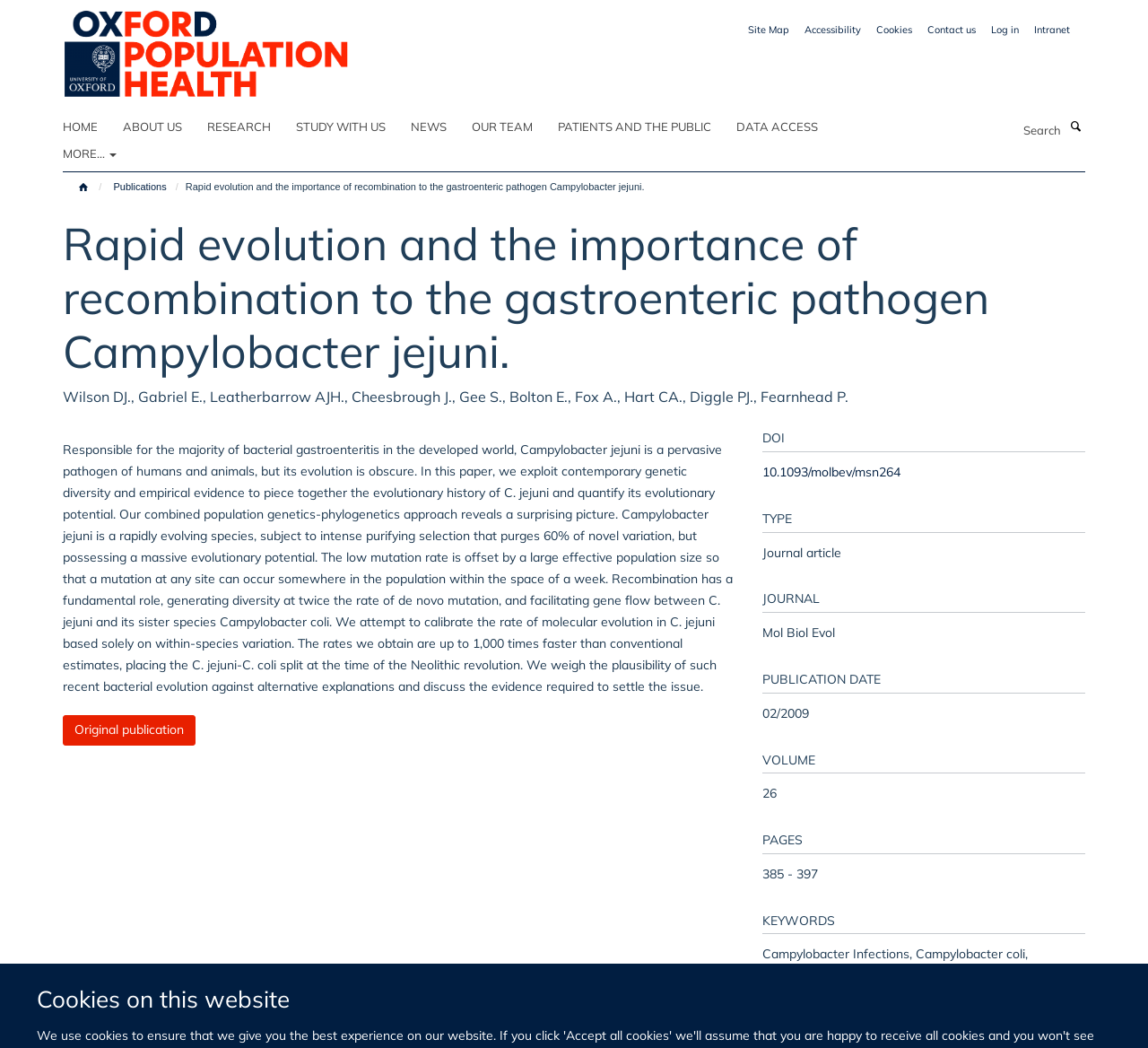Offer an in-depth caption of the entire webpage.

This webpage appears to be a research paper publication page from the Nuffield Department of Population Health. At the top left corner, there is a link to skip to the main content. Below that, there is a heading that reads "Cookies on this website". On the top right corner, there are several links, including "Site Map", "Accessibility", "Cookies", "Contact us", "Log in", and "Intranet".

The main navigation menu is located below the top links, with options such as "HOME", "ABOUT US", "RESEARCH", "STUDY WITH US", "NEWS", "OUR TEAM", "PATIENTS AND THE PUBLIC", and "DATA ACCESS". There is also a search bar with a "Search" button on the right side of the page.

The main content of the page is a research paper titled "Rapid evolution and the importance of recombination to the gastroenteric pathogen Campylobacter jejuni." The paper's authors are listed below the title, followed by a summary of the paper's content. The summary explains that the paper explores the evolutionary history of Campylobacter jejuni, a bacterium that causes gastroenteritis, and discusses its rapid evolution and the role of recombination in generating diversity.

Below the summary, there are several sections with headings such as "DOI", "TYPE", "JOURNAL", "PUBLICATION DATE", "VOLUME", "PAGES", and "KEYWORDS". These sections provide additional information about the paper, including its publication details and keywords. There is also a button to access the original publication.